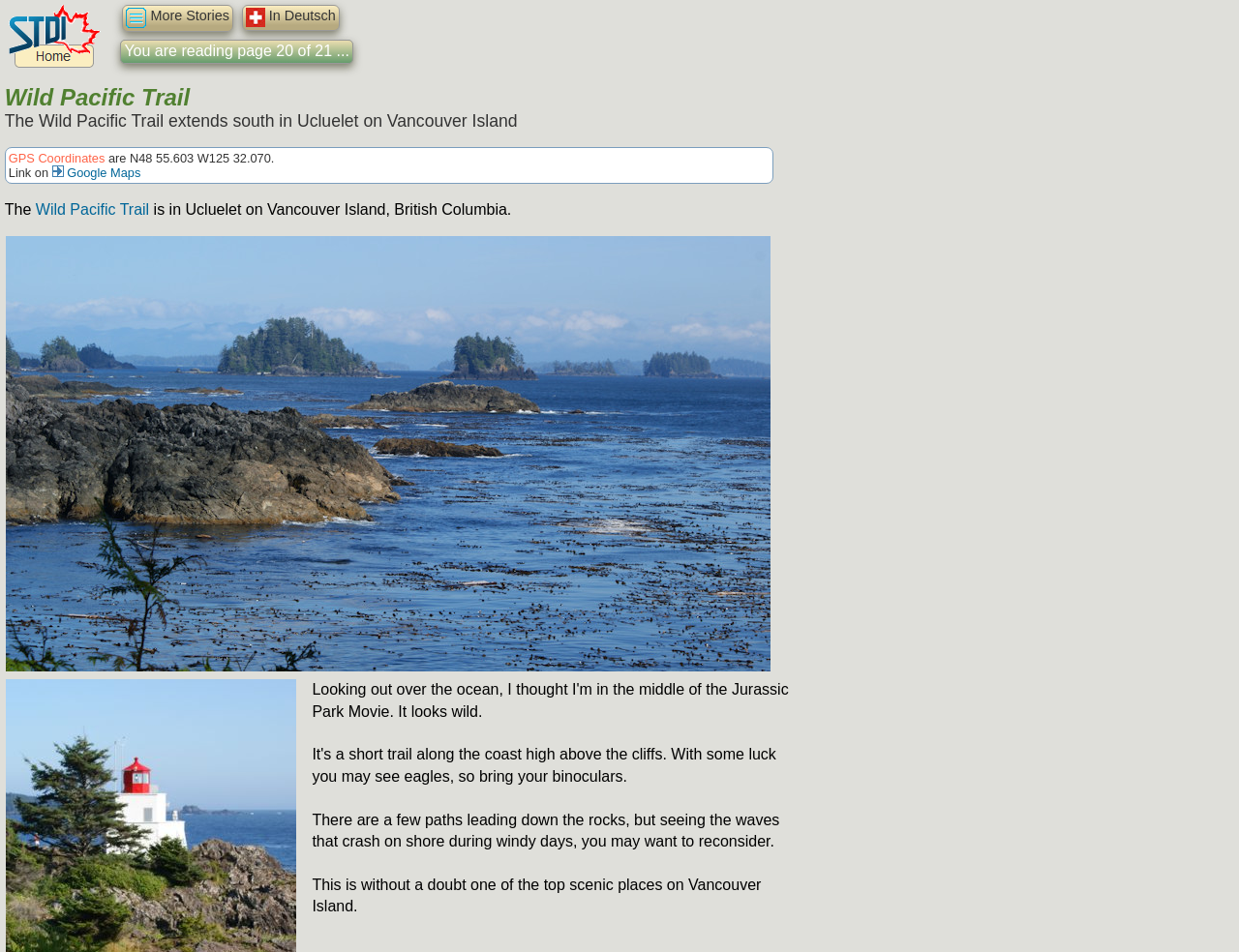Please answer the following question as detailed as possible based on the image: 
Where is the Wild Pacific Trail located?

The location of the Wild Pacific Trail can be inferred from the text 'The Wild Pacific Trail extends south in Ucluelet on Vancouver Island' which is present in the webpage.